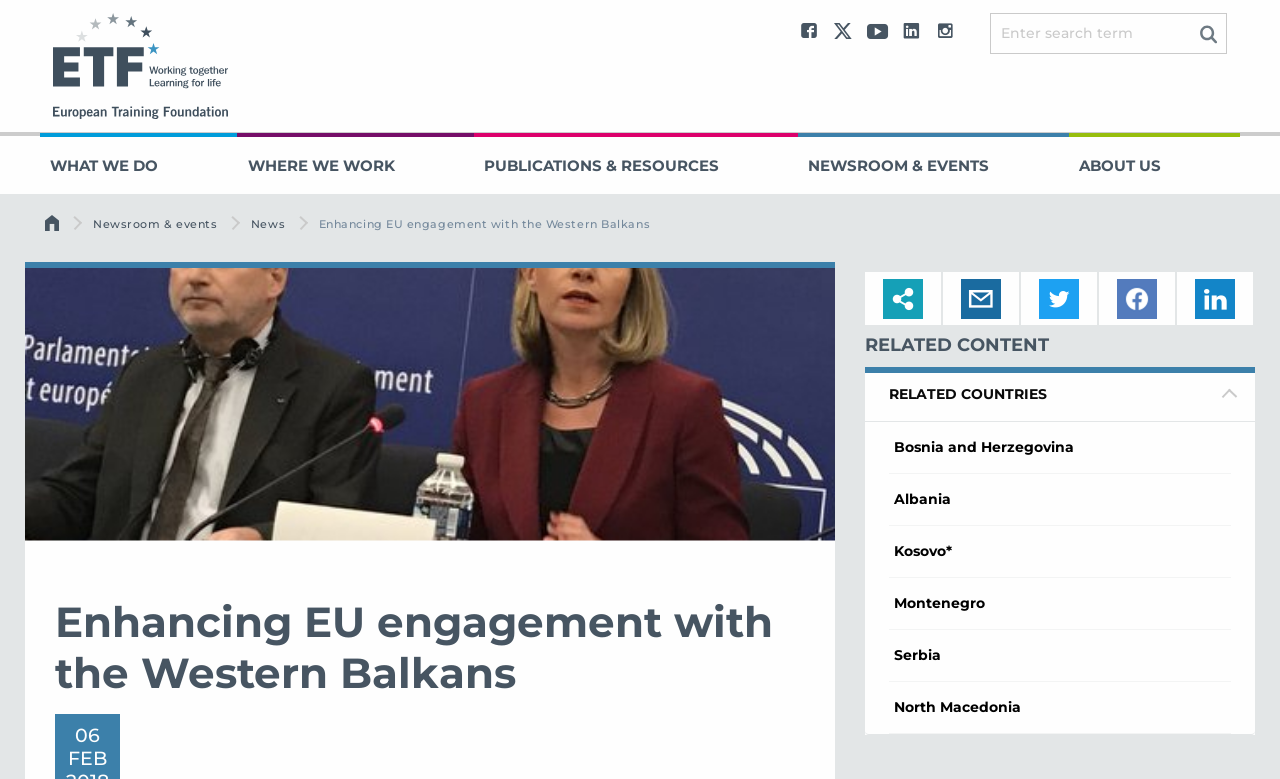Use a single word or phrase to answer the question: What is the purpose of the search button?

To search the website